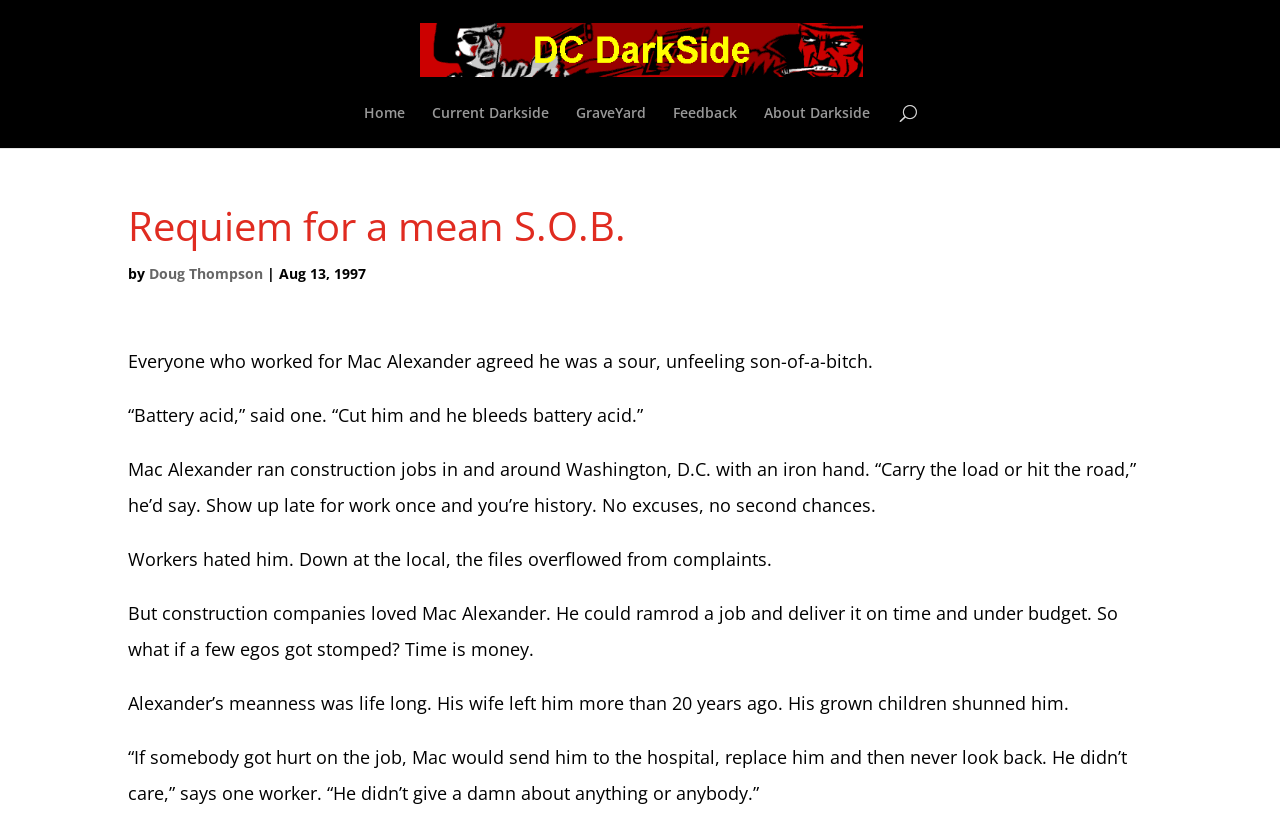What was Mac Alexander's attitude towards his workers getting hurt?
Based on the image, answer the question with as much detail as possible.

Mac Alexander's attitude towards his workers getting hurt can be inferred from the text '“If somebody got hurt on the job, Mac would send him to the hospital, replace him and then never look back. He didn’t care,” says one worker.'